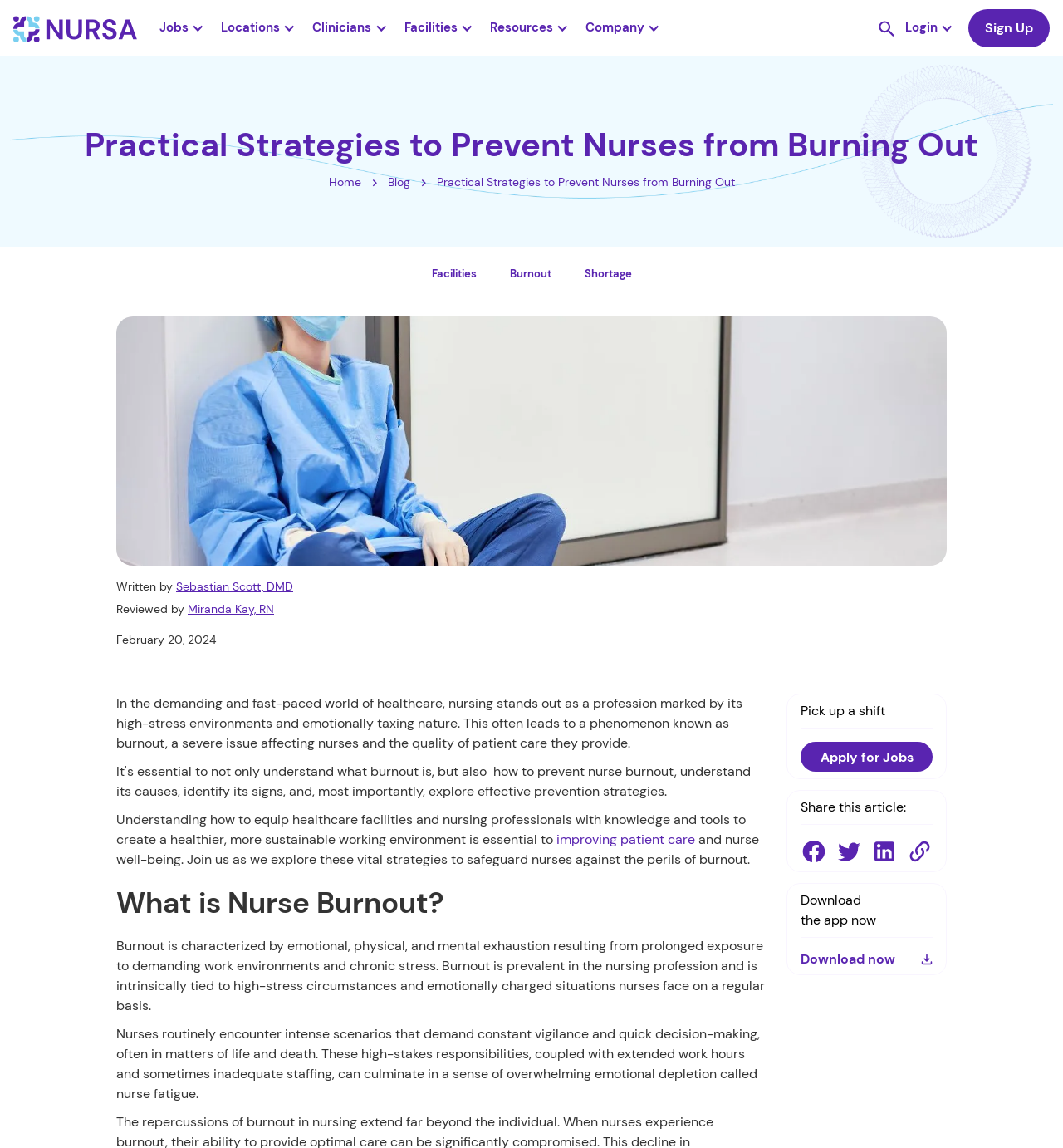Locate the primary heading on the webpage and return its text.

Practical Strategies to Prevent Nurses from Burning Out